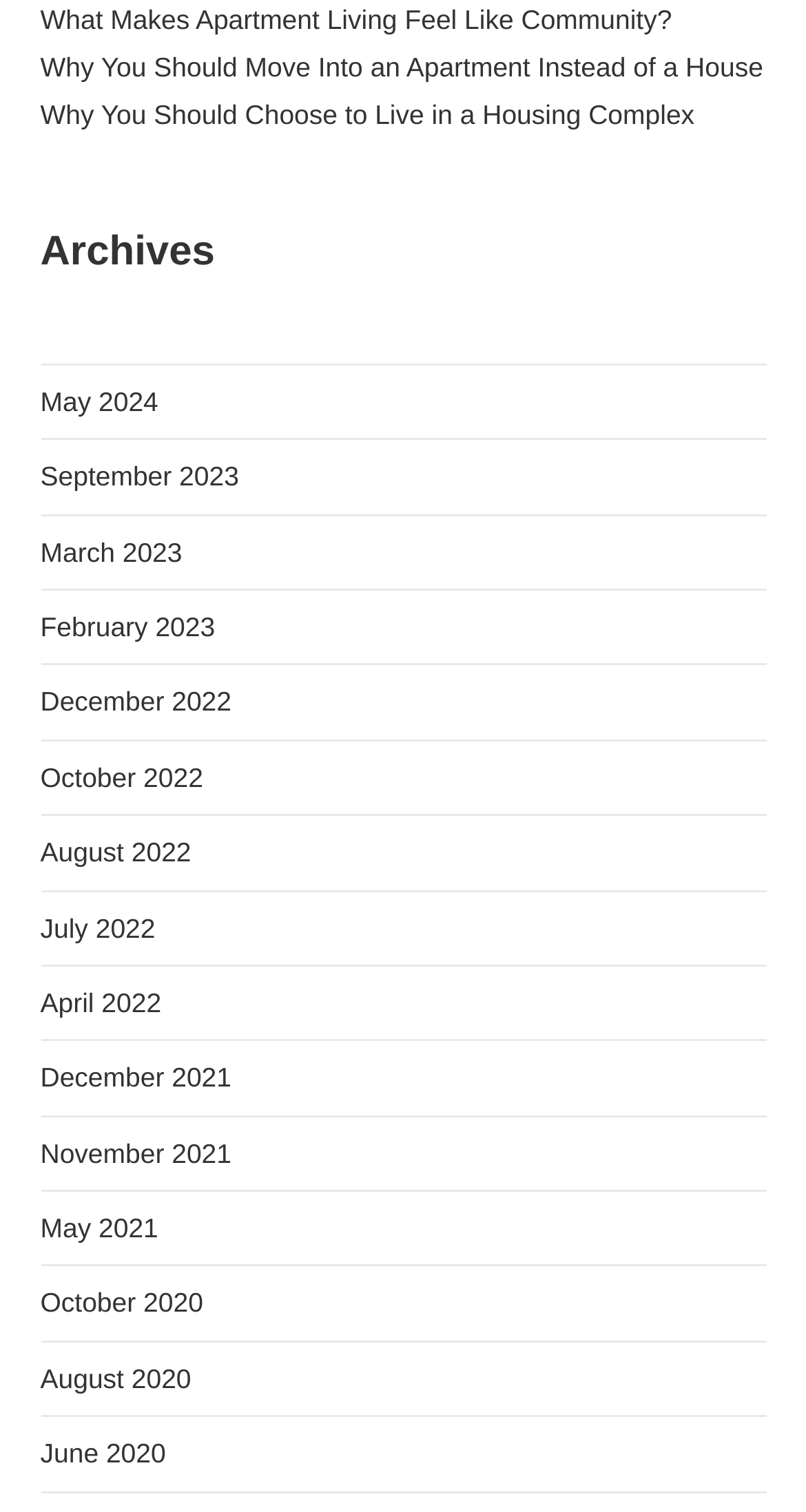Find the coordinates for the bounding box of the element with this description: "December 2022".

[0.05, 0.454, 0.287, 0.475]